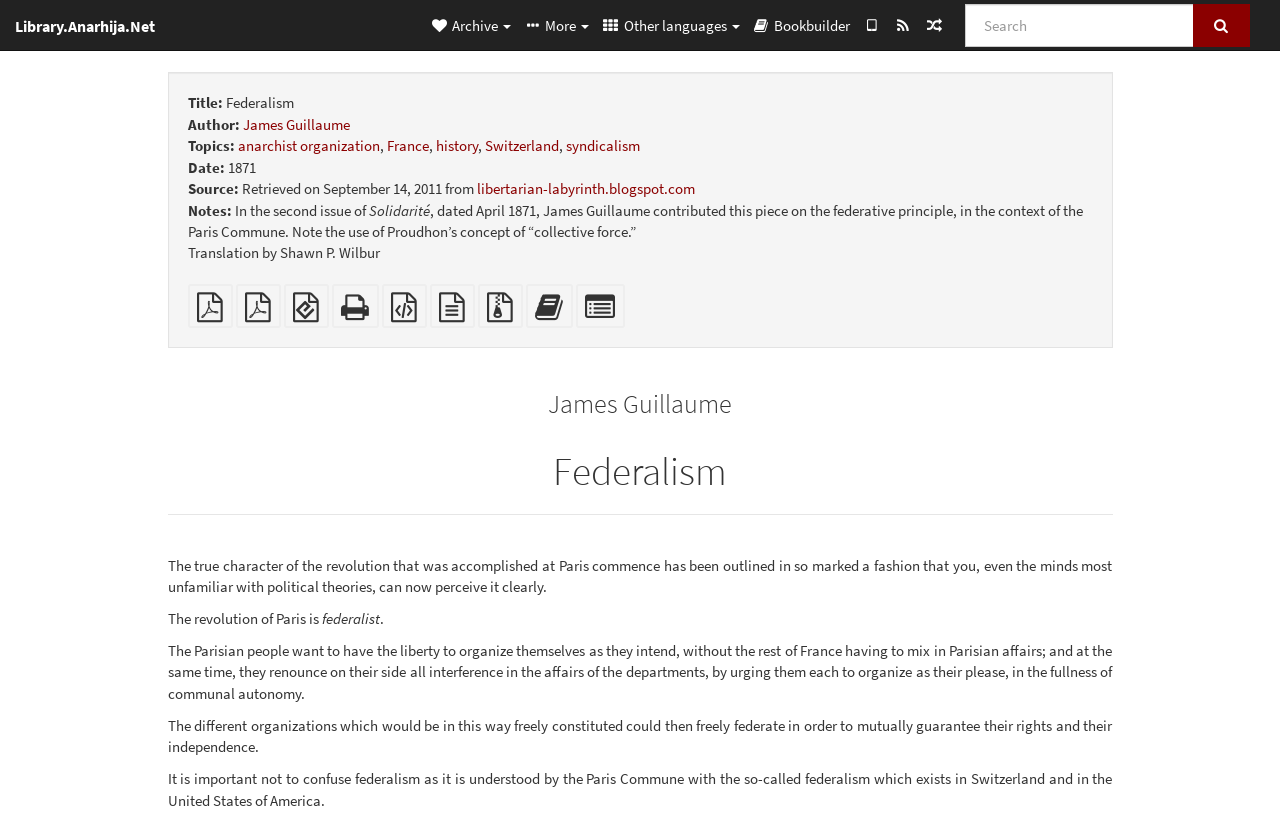Please identify the bounding box coordinates of the area I need to click to accomplish the following instruction: "Visit the archive".

[0.331, 0.0, 0.404, 0.061]